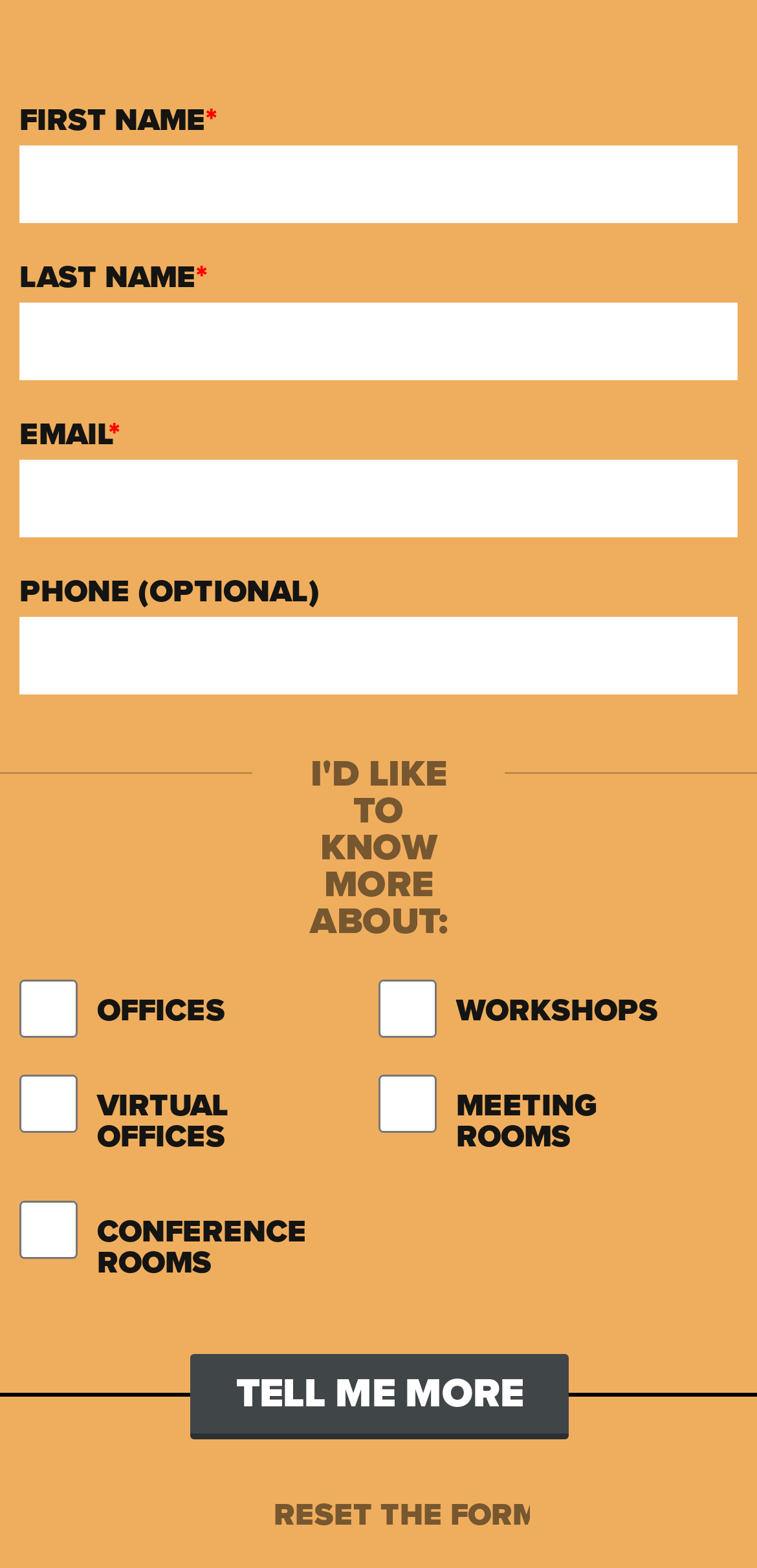Highlight the bounding box coordinates of the element that should be clicked to carry out the following instruction: "Enter first name". The coordinates must be given as four float numbers ranging from 0 to 1, i.e., [left, top, right, bottom].

[0.026, 0.092, 0.974, 0.142]